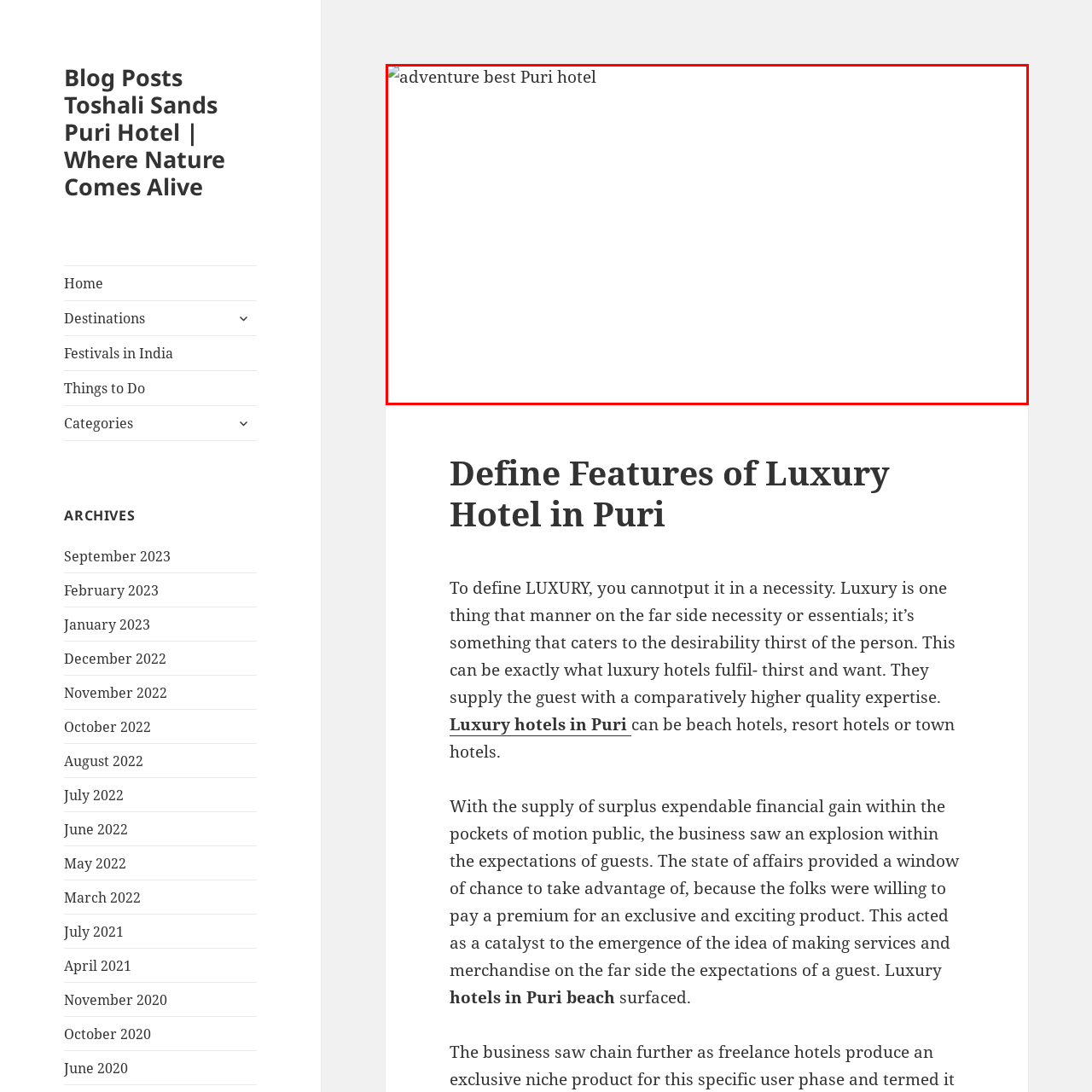Give an in-depth description of the scene depicted in the red-outlined box.

The image titled "adventure best Puri hotel" is featured in a blog post discussing the luxurious offerings of hotels in Puri, India. This visual representation likely highlights an exceptional hotel experience, capturing the essence of adventure and luxury that visitors can expect. The accompanying text on the webpage elaborates on the concept of luxury, emphasizing how it transcends mere necessity, catering to the desires of guests looking for high-quality experiences. The blog post aims to showcase Puri's luxury hotels as enticing destinations for travelers seeking both relaxation and adventure in a premium setting.